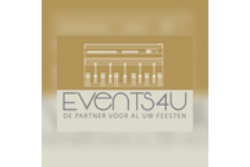What is the aesthetic of the logo design?
Please provide a single word or phrase in response based on the screenshot.

Sleek and modern